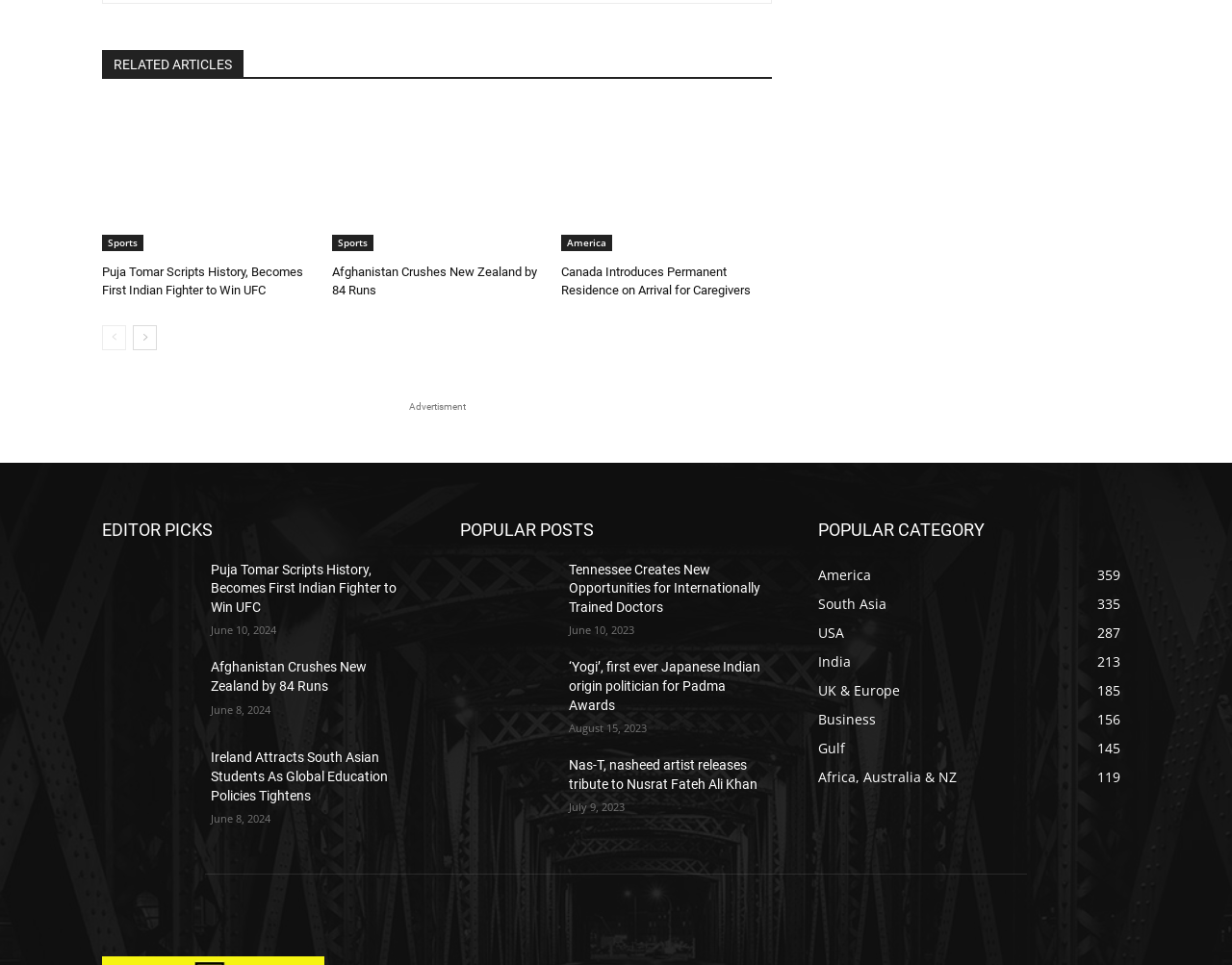Please provide a detailed answer to the question below by examining the image:
What is the date of the article 'Afghanistan Crushes New Zealand by 84 Runs'?

I found the date by looking at the time element associated with the article 'Afghanistan Crushes New Zealand by 84 Runs', which is 'June 8, 2024'.